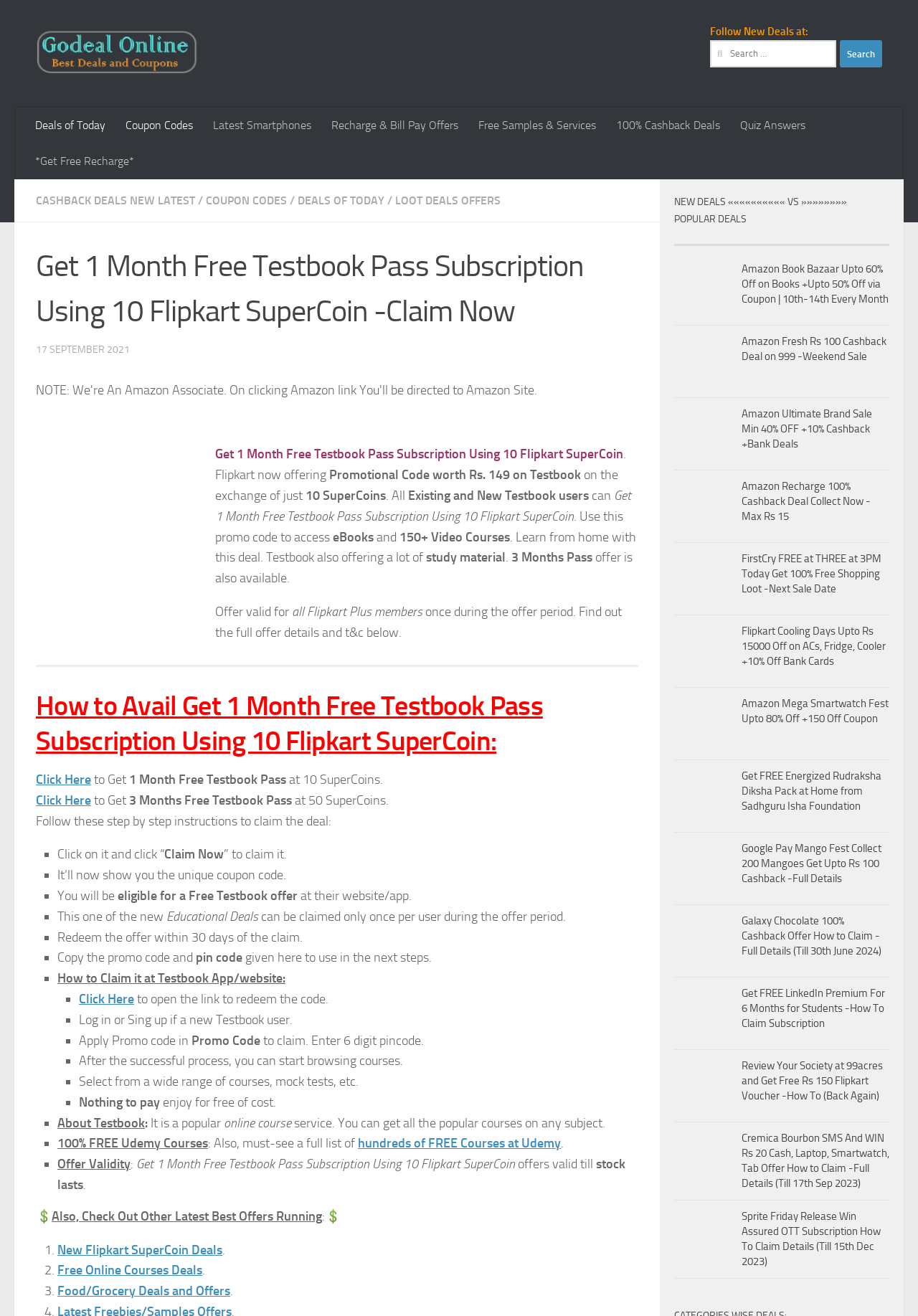Locate the bounding box coordinates of the clickable area needed to fulfill the instruction: "Claim Now".

[0.039, 0.586, 0.099, 0.598]